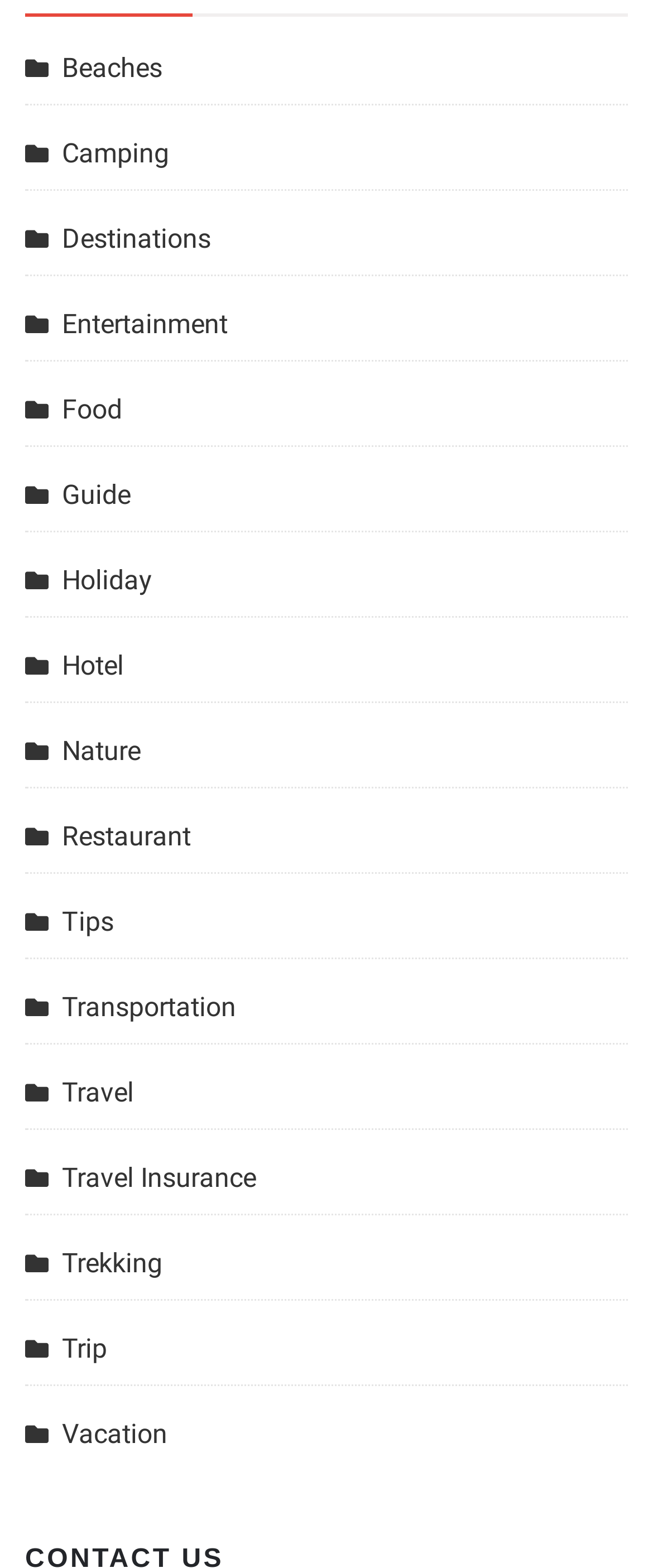Determine the bounding box coordinates for the area you should click to complete the following instruction: "Get food recommendations".

[0.038, 0.245, 0.187, 0.279]